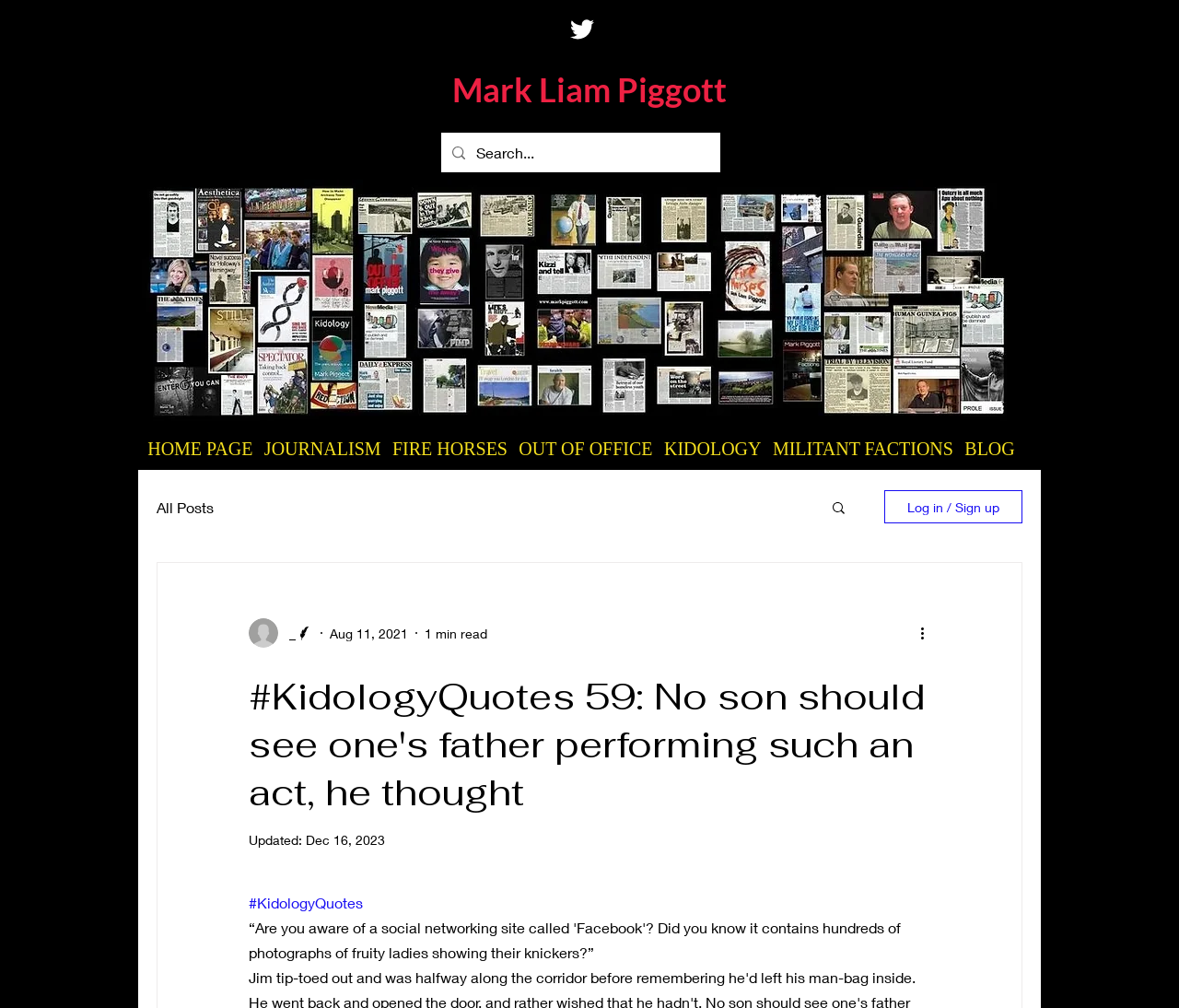Can you pinpoint the bounding box coordinates for the clickable element required for this instruction: "Click on the writer's picture"? The coordinates should be four float numbers between 0 and 1, i.e., [left, top, right, bottom].

[0.211, 0.614, 0.236, 0.643]